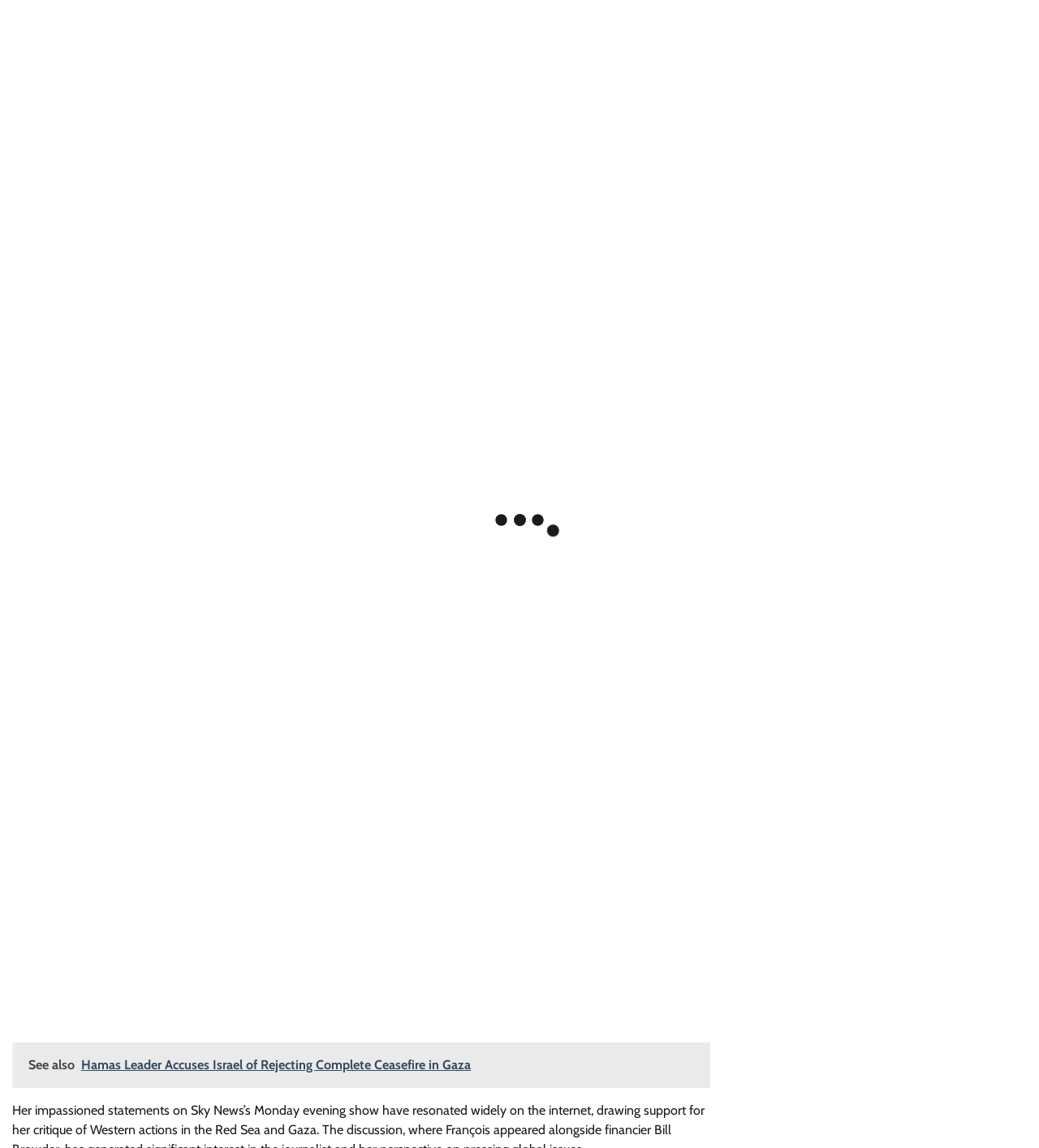Answer the question in one word or a short phrase:
What is the date of the article?

May 12, 2024